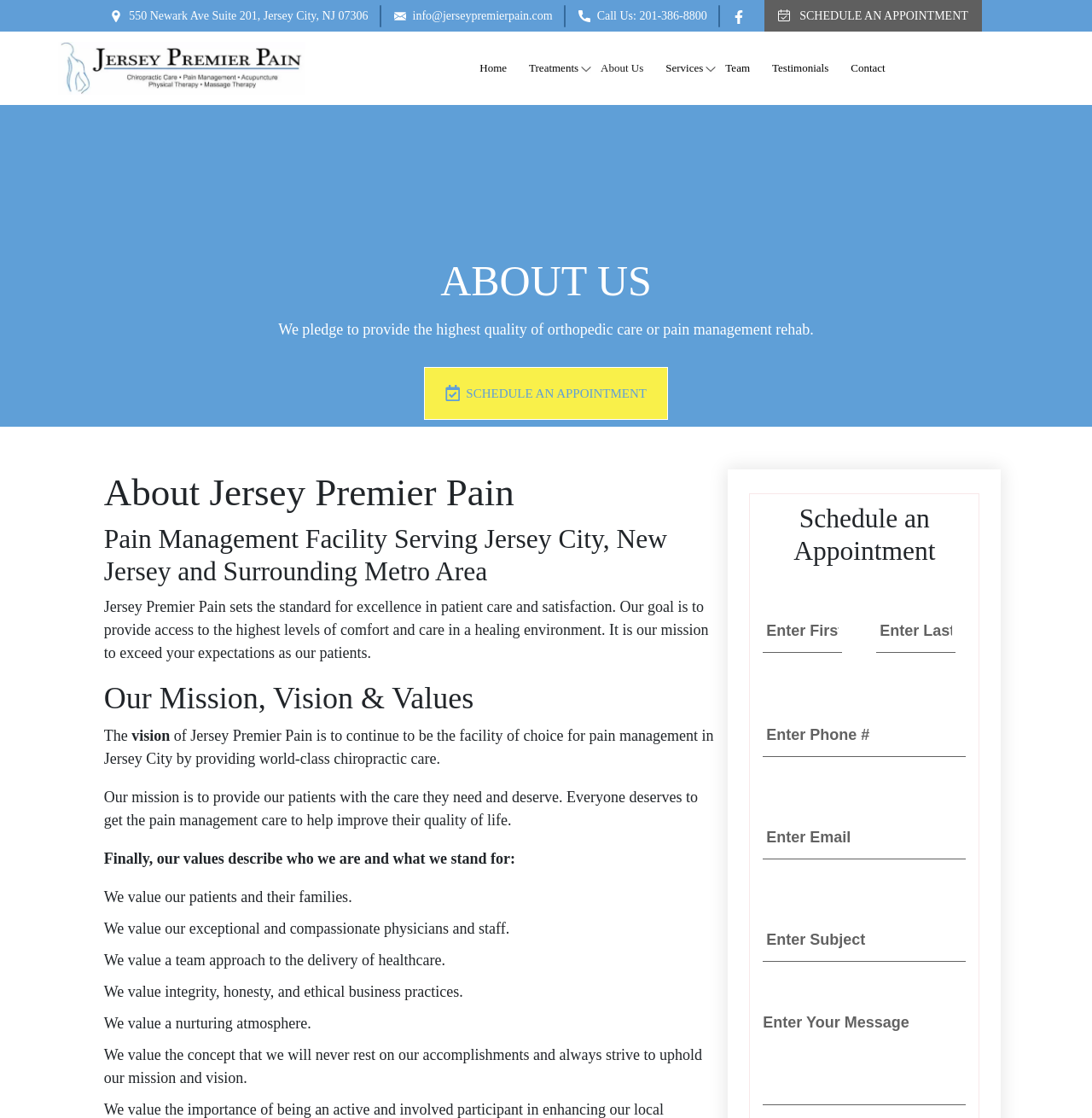Provide the text content of the webpage's main heading.

About Jersey Premier Pain